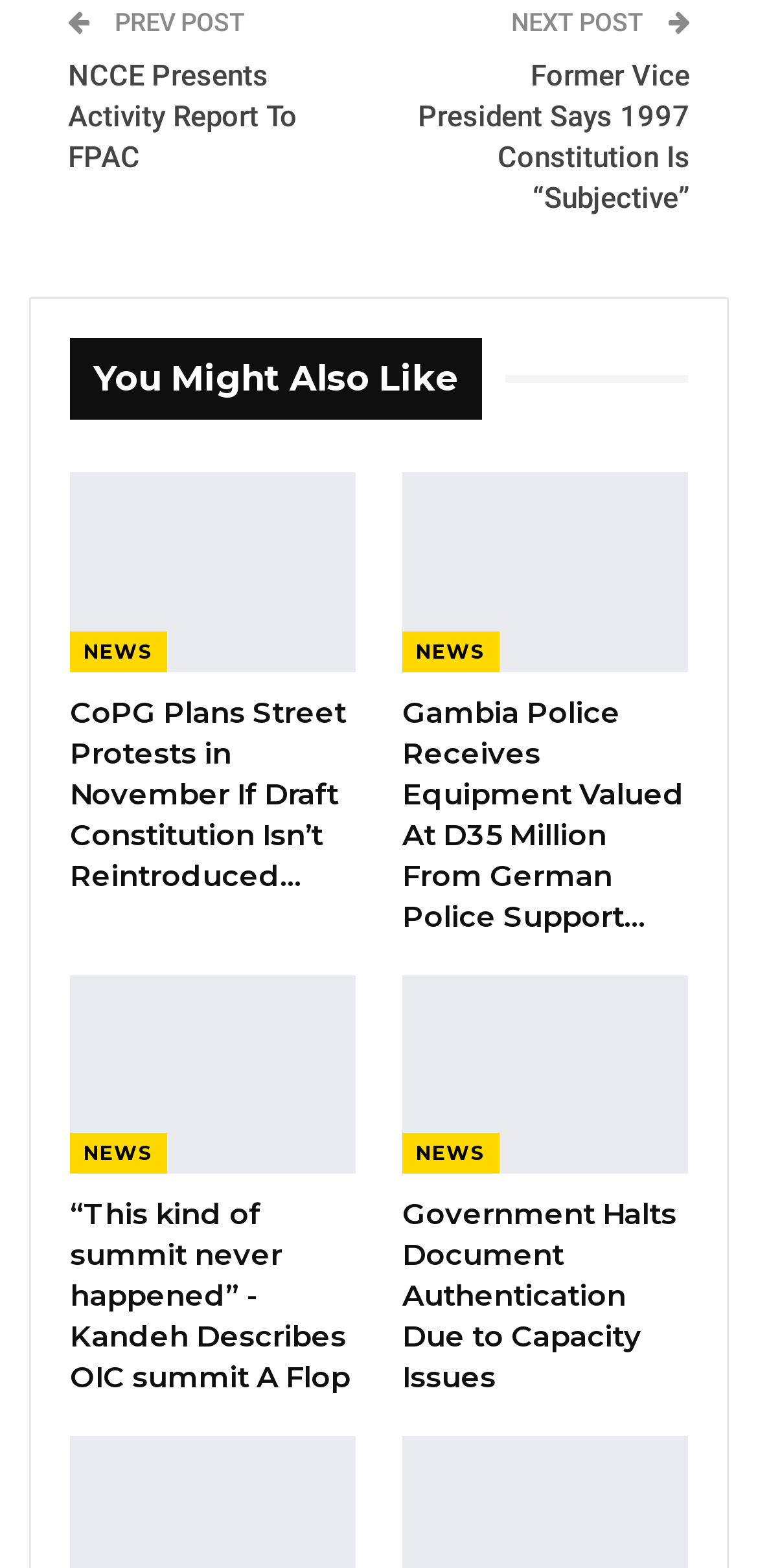Find the bounding box coordinates of the clickable region needed to perform the following instruction: "View WordPress.org". The coordinates should be provided as four float numbers between 0 and 1, i.e., [left, top, right, bottom].

None